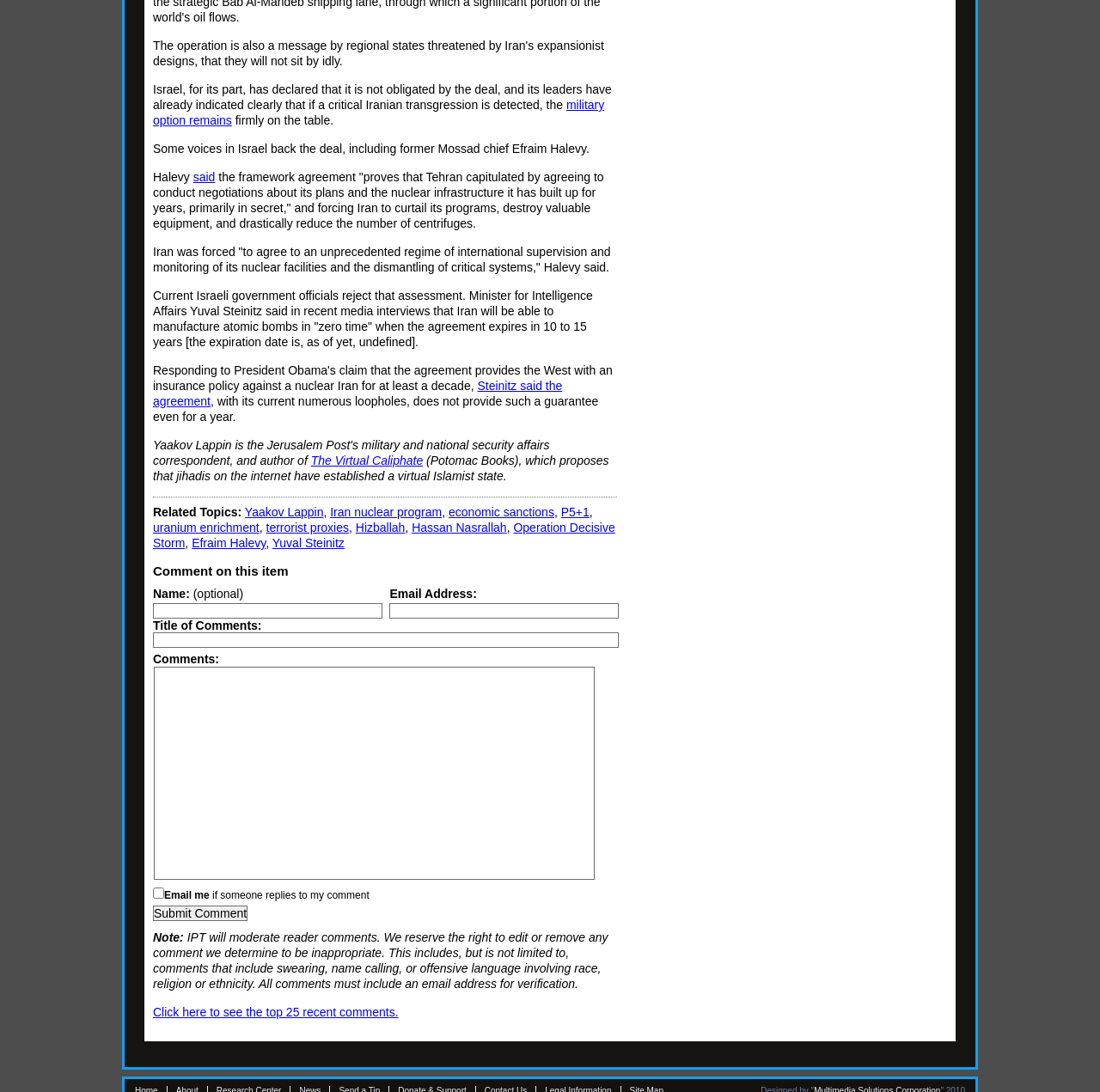Calculate the bounding box coordinates of the UI element given the description: "military option remains".

[0.139, 0.058, 0.549, 0.085]